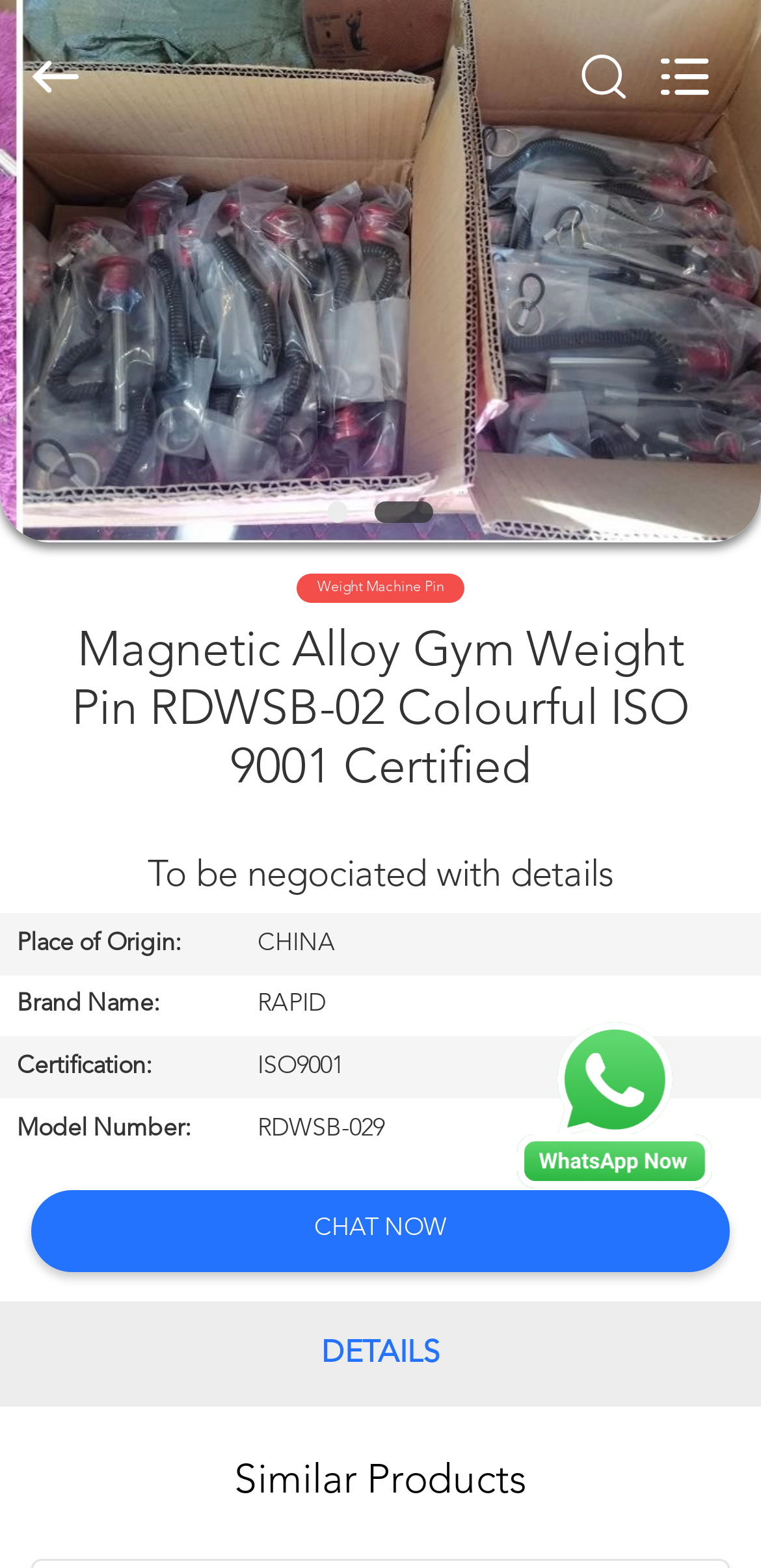What is the certification of the product?
Using the image as a reference, give an elaborate response to the question.

I found the certification by examining the table with the caption 'To be negociated with details'. In the row with the header 'Certification:', the grid cell contains the text 'ISO9001'.